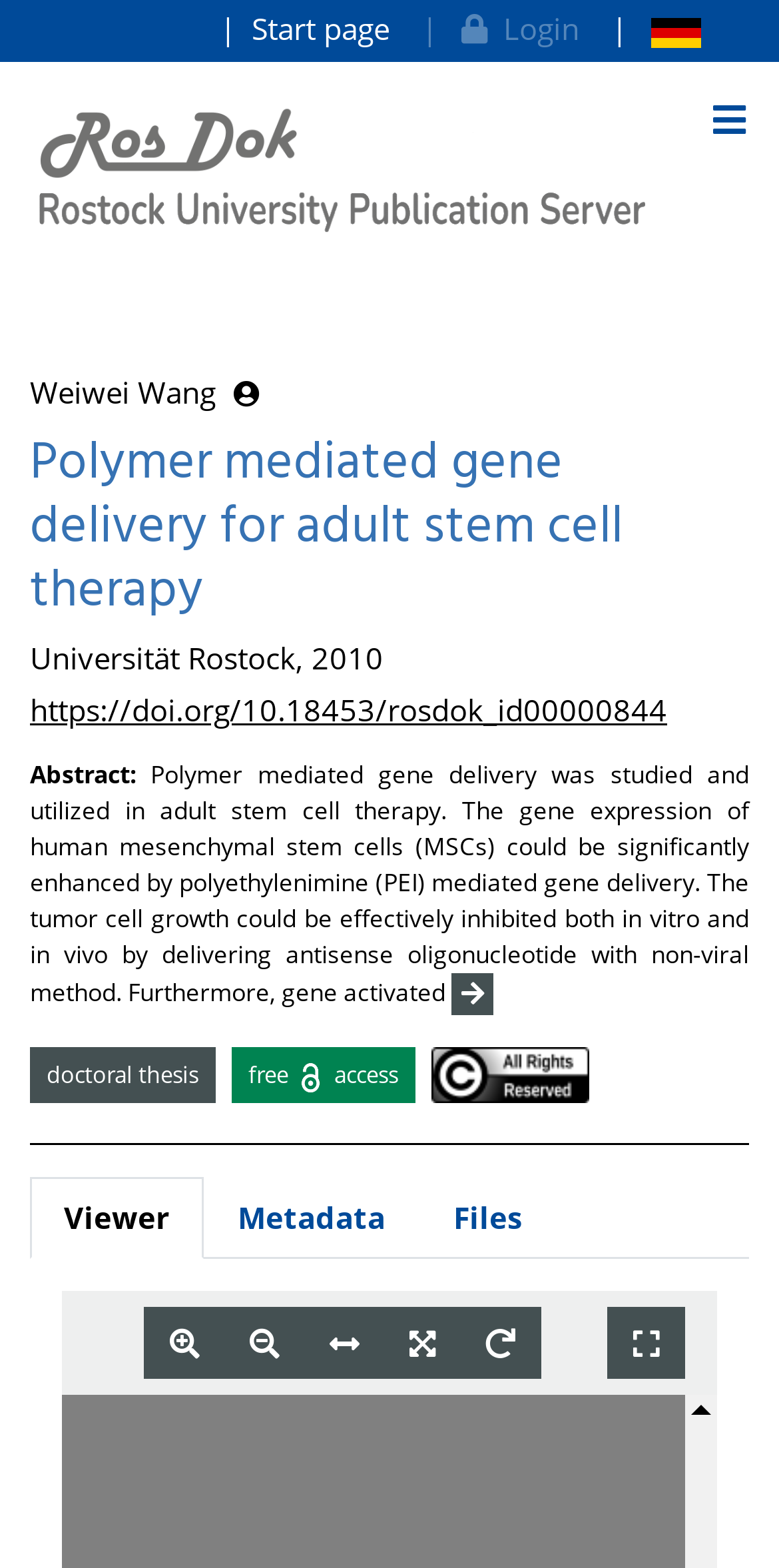Determine the bounding box coordinates for the UI element with the following description: "Login". The coordinates should be four float numbers between 0 and 1, represented as [left, top, right, bottom].

[0.521, 0.0, 0.764, 0.037]